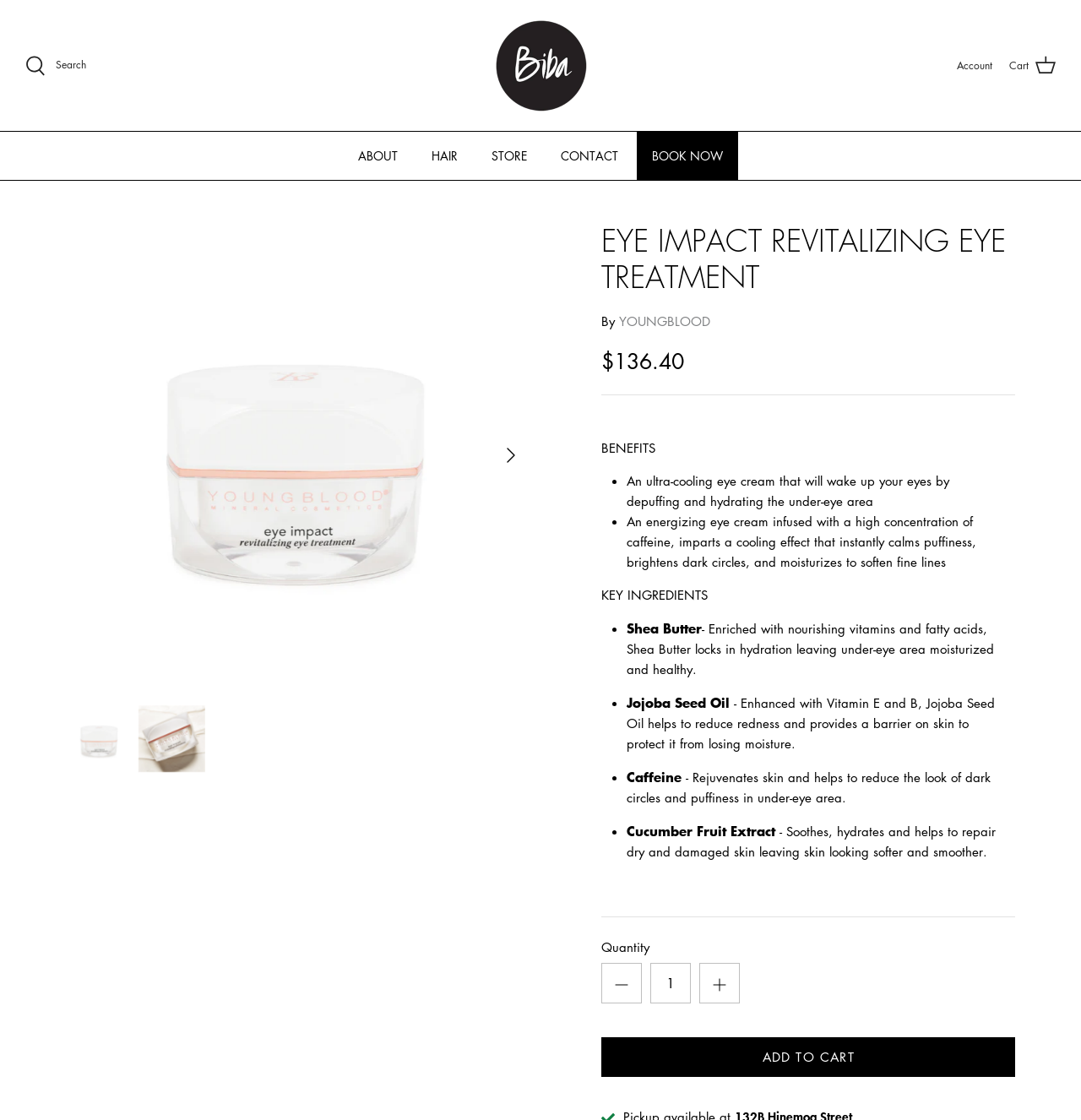Locate and provide the bounding box coordinates for the HTML element that matches this description: "input value="1" aria-label="Quantity" name="quantity" value="1"".

[0.602, 0.86, 0.639, 0.896]